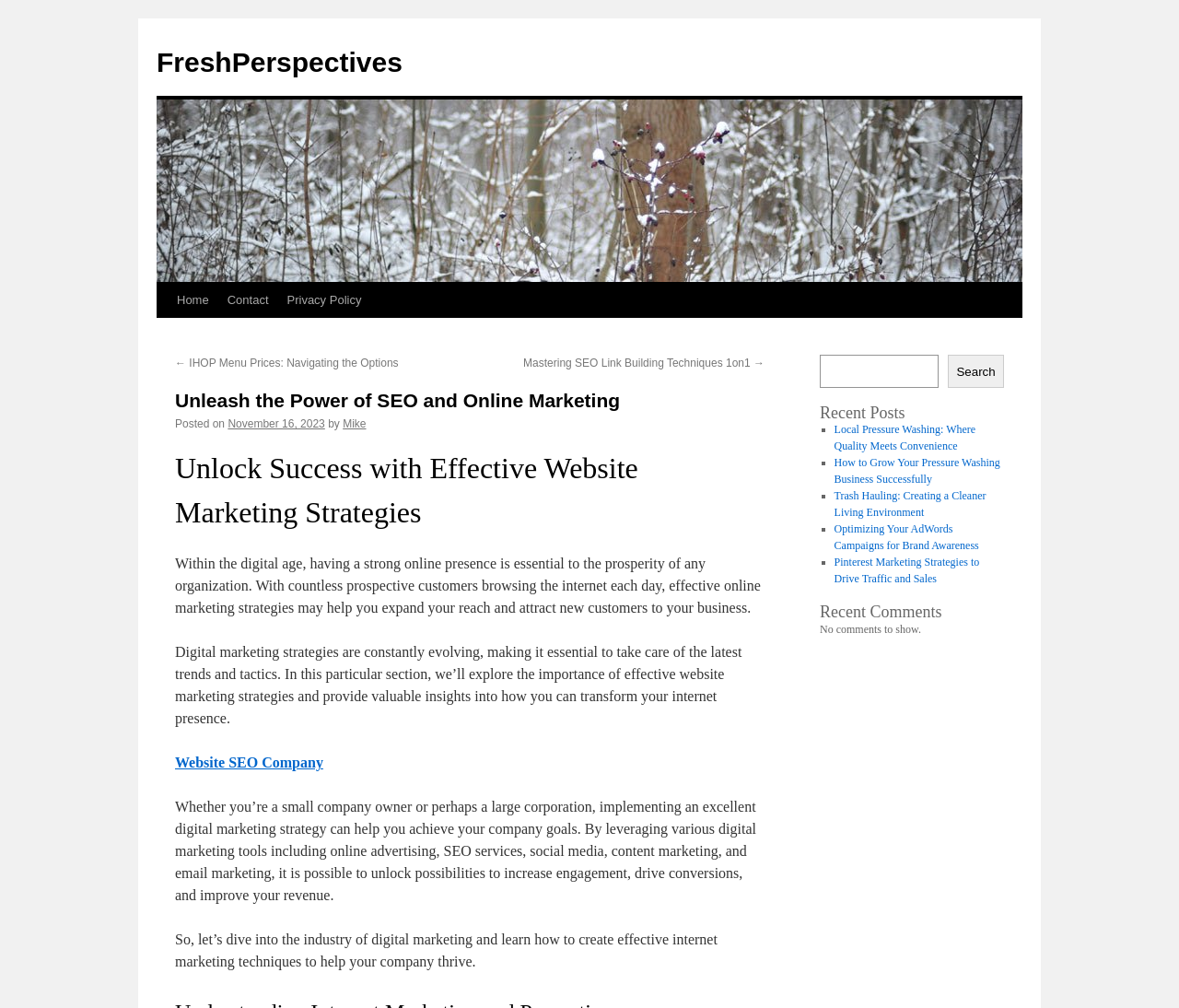Please determine the bounding box coordinates for the element that should be clicked to follow these instructions: "Visit the 'Website SEO Company' page".

[0.148, 0.749, 0.274, 0.764]